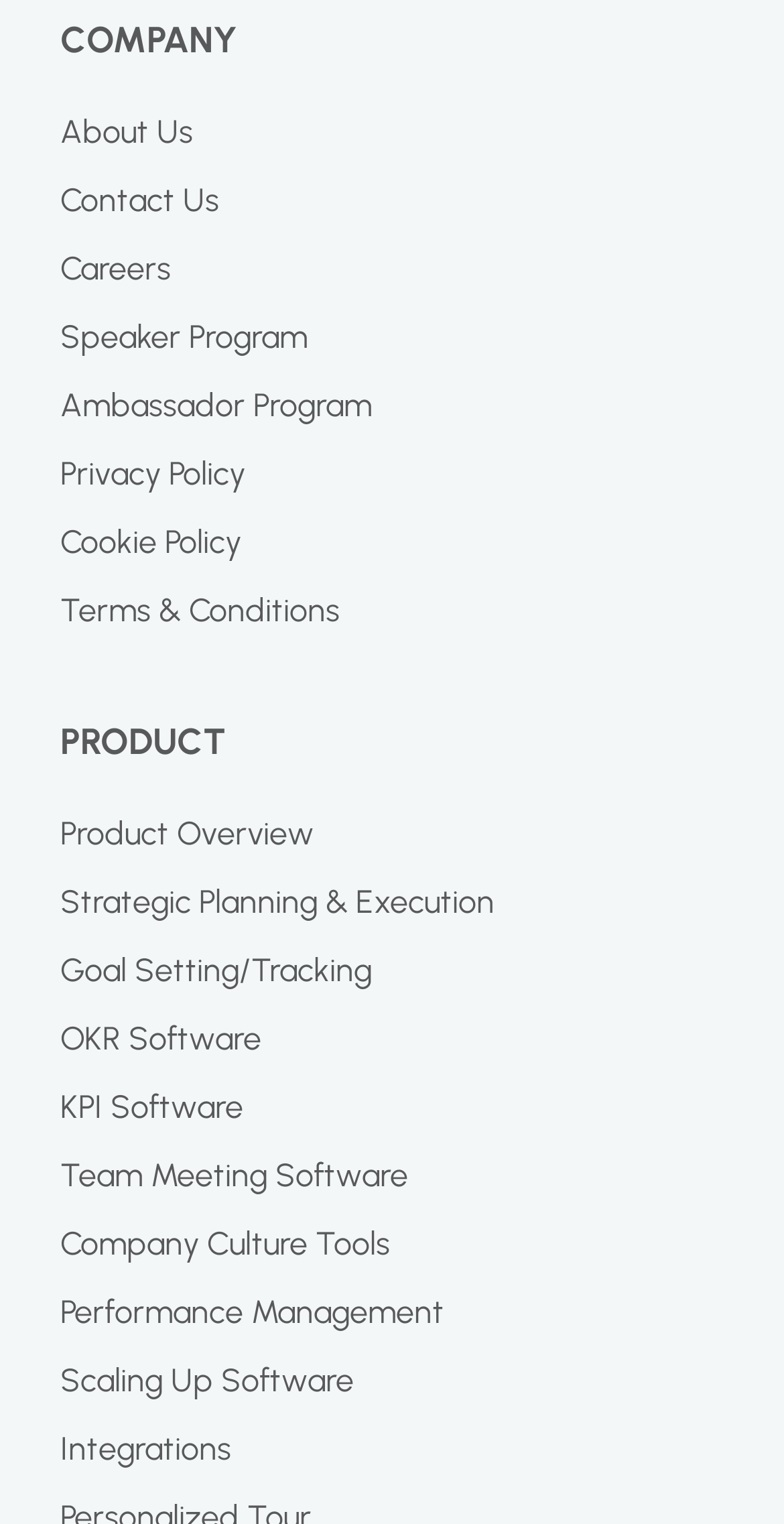What is the second link under COMPANY?
Identify the answer in the screenshot and reply with a single word or phrase.

Contact Us